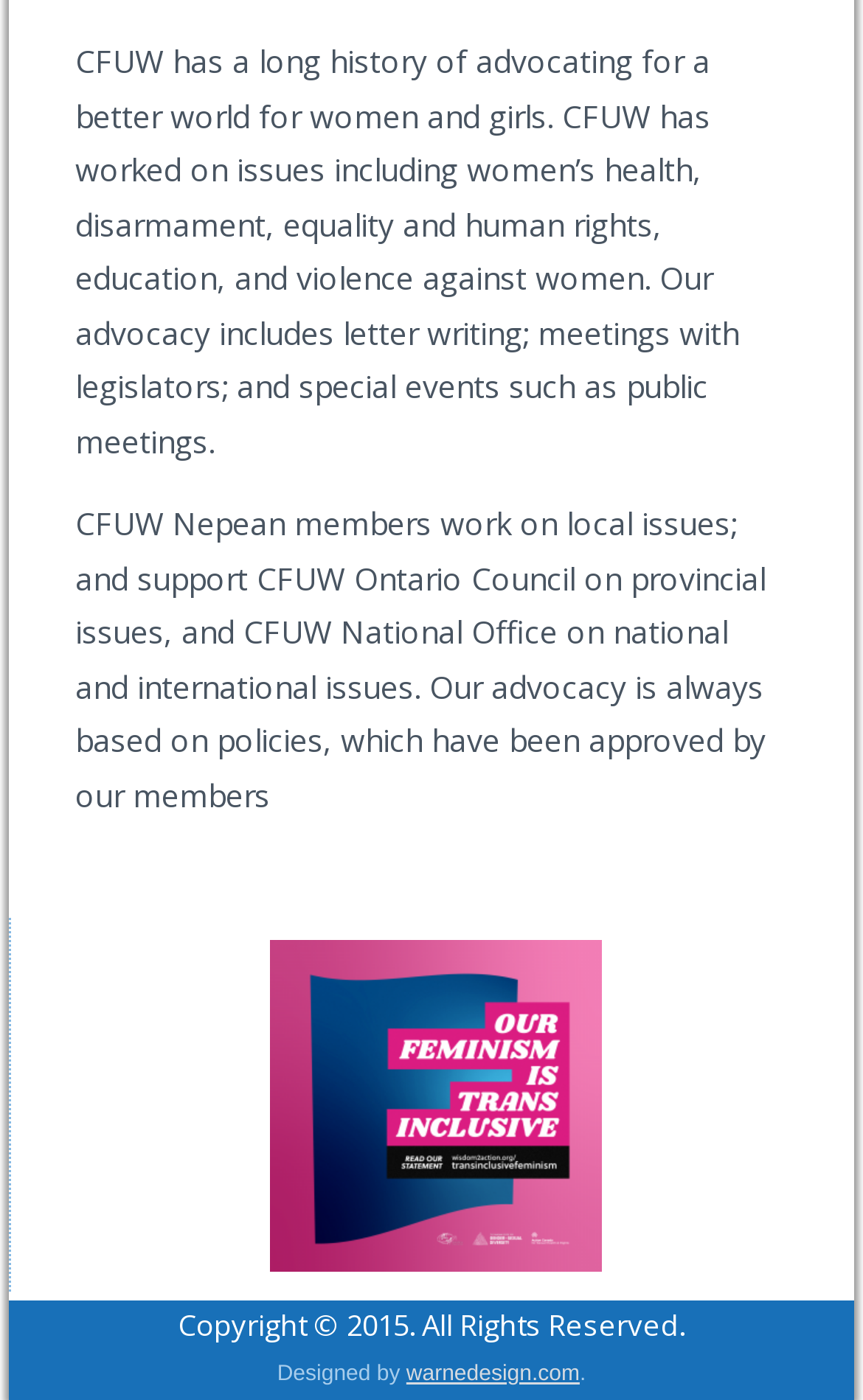Please analyze the image and provide a thorough answer to the question:
What is the purpose of CFUW Nepean members' work?

According to the StaticText element, CFUW Nepean members work on local issues, and also support CFUW Ontario Council on provincial issues, and CFUW National Office on national and international issues.